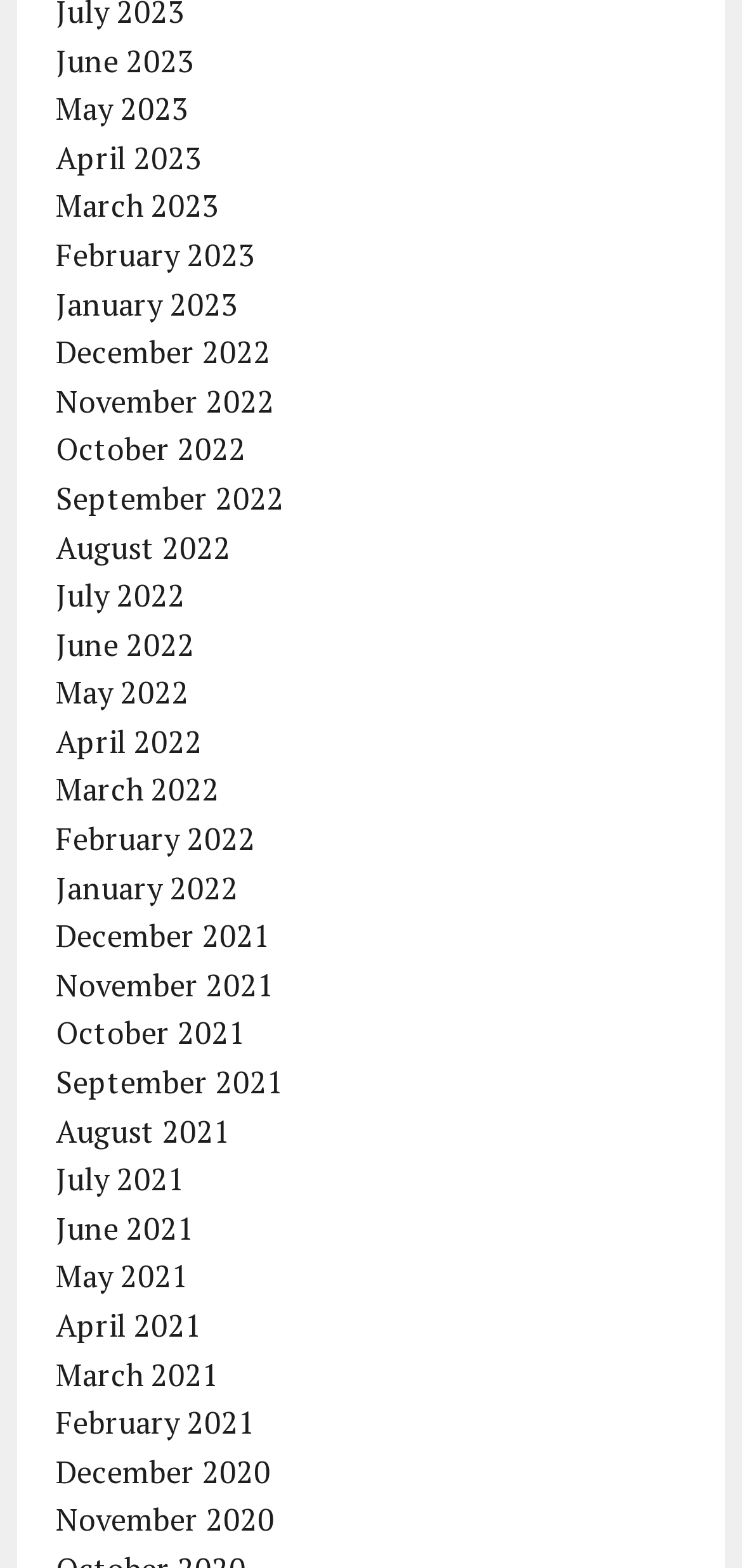What is the latest month listed on the webpage?
Please provide a single word or phrase answer based on the image.

June 2023